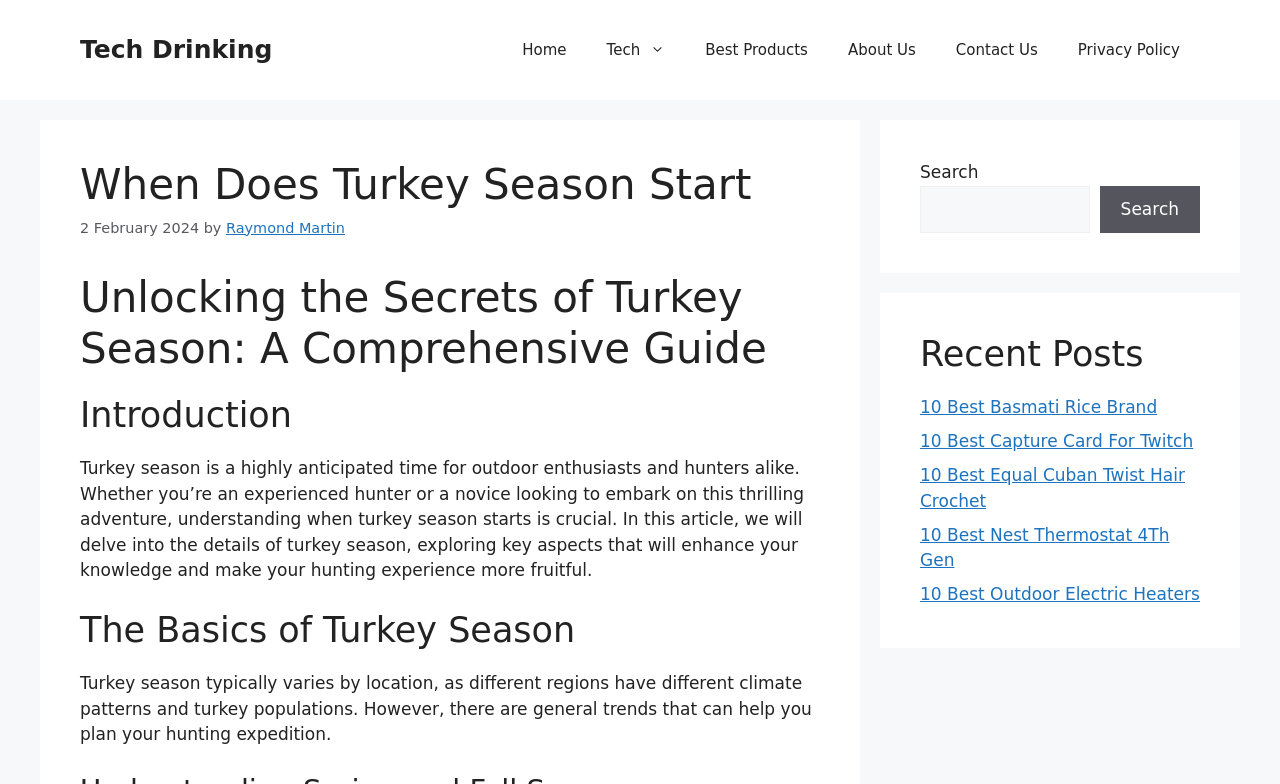What is the date of the article?
Based on the screenshot, respond with a single word or phrase.

2 February 2024